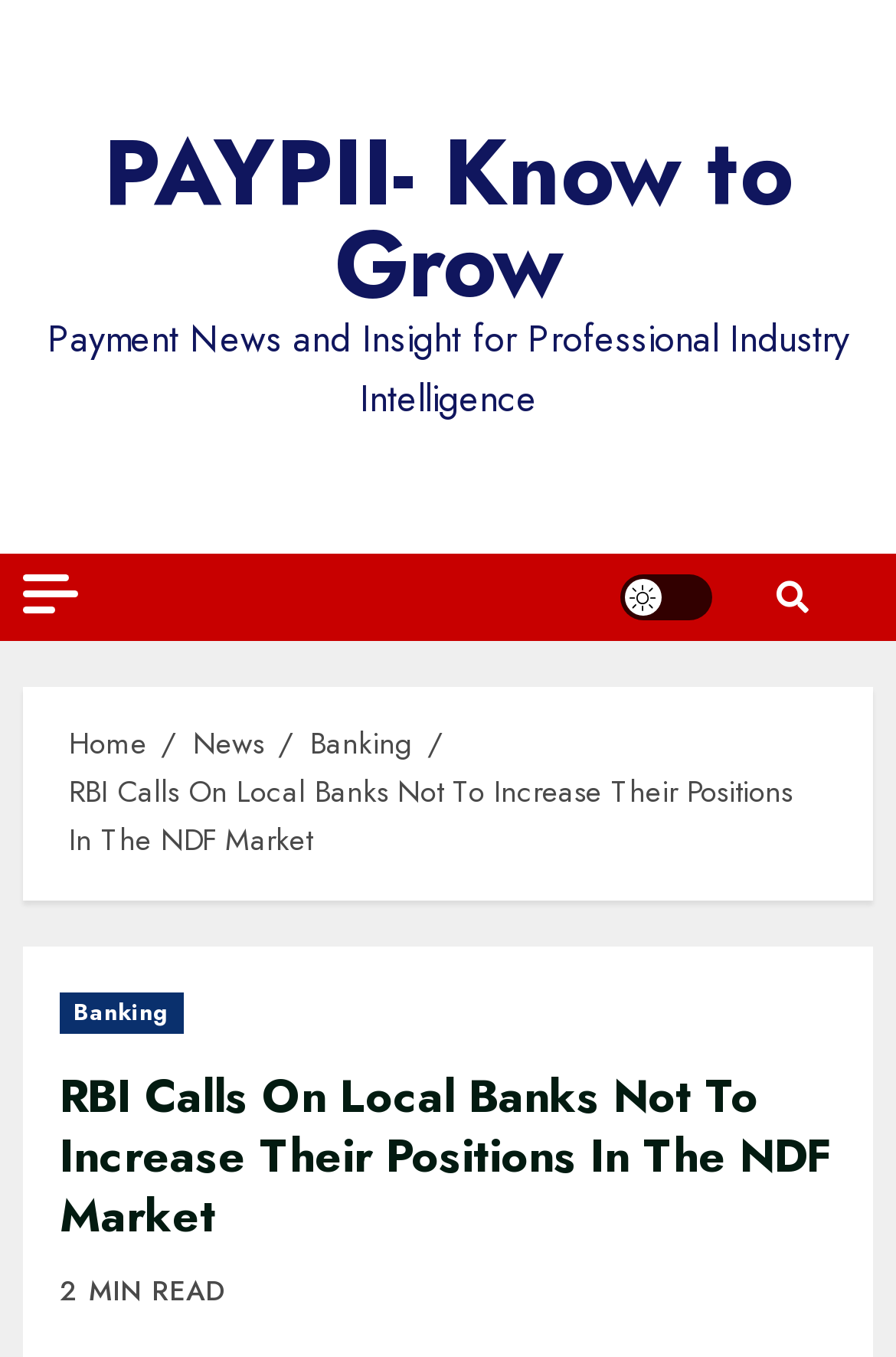Using the provided element description: "Home", identify the bounding box coordinates. The coordinates should be four floats between 0 and 1 in the order [left, top, right, bottom].

[0.077, 0.532, 0.164, 0.566]